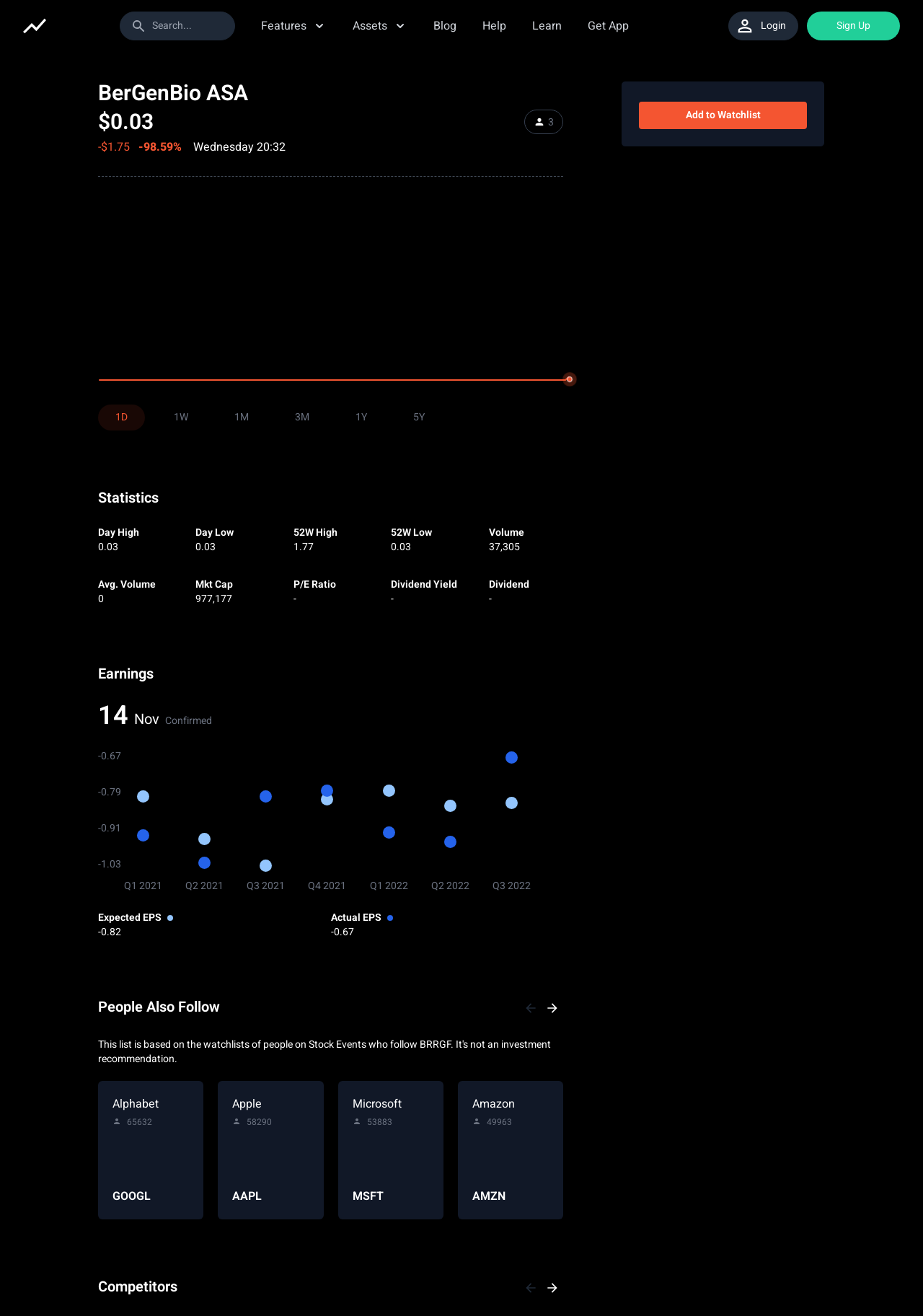Please specify the bounding box coordinates of the clickable region to carry out the following instruction: "Click on the 'Sign Up' link". The coordinates should be four float numbers between 0 and 1, in the format [left, top, right, bottom].

[0.868, 0.009, 0.975, 0.031]